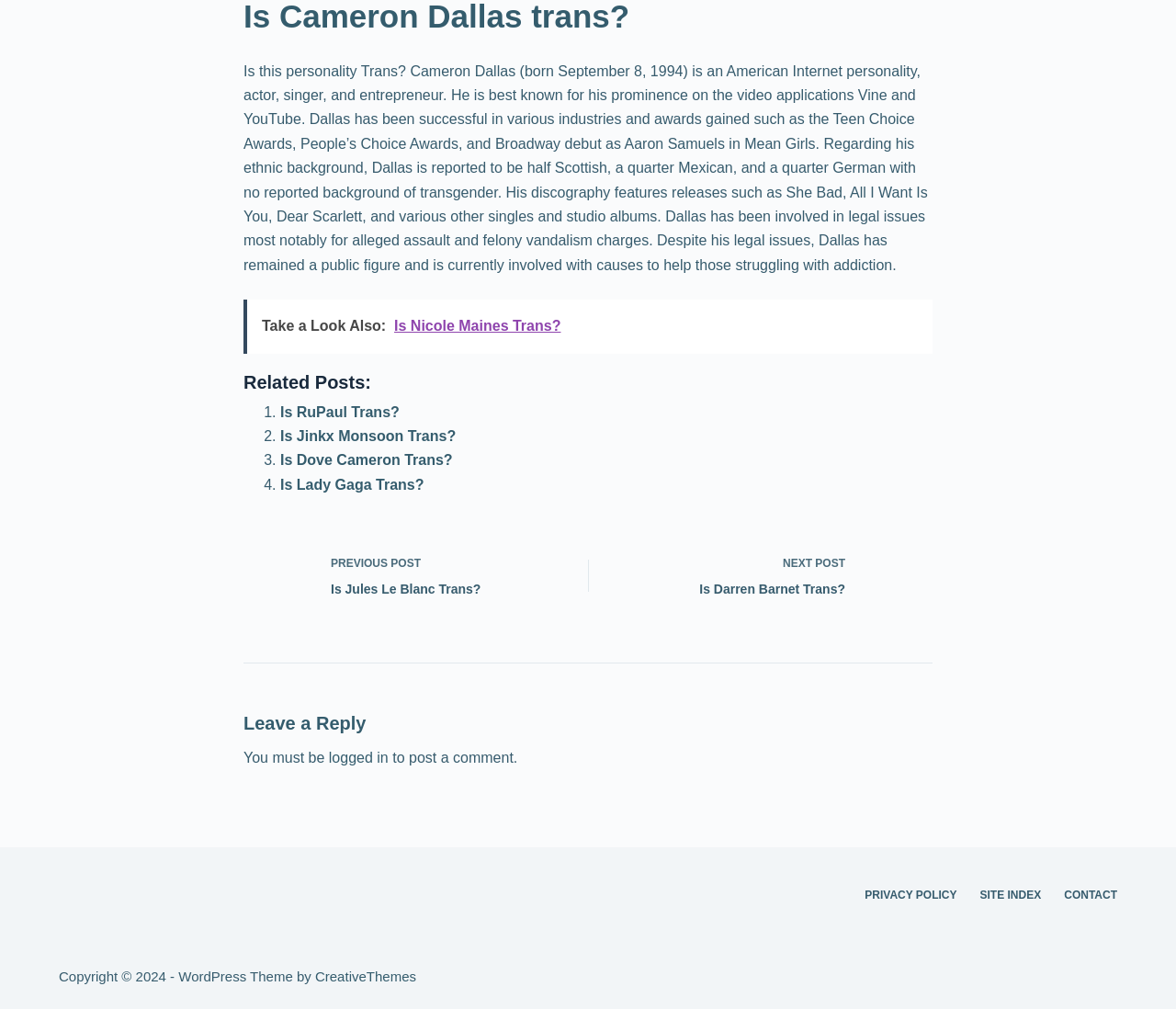Can you show the bounding box coordinates of the region to click on to complete the task described in the instruction: "Leave a reply"?

[0.207, 0.703, 0.793, 0.73]